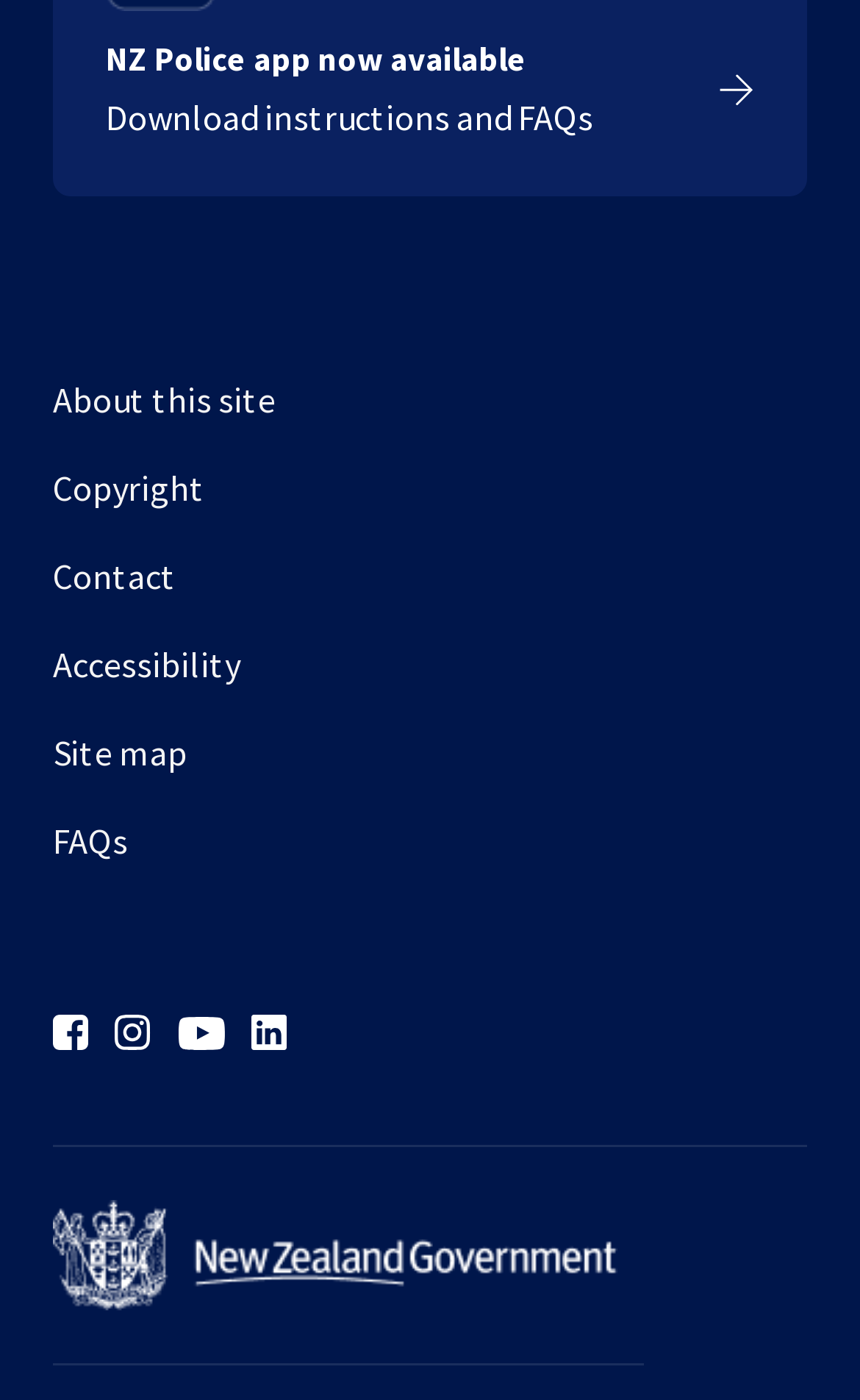Please provide the bounding box coordinates for the element that needs to be clicked to perform the following instruction: "Learn more about DSpace software". The coordinates should be given as four float numbers between 0 and 1, i.e., [left, top, right, bottom].

None